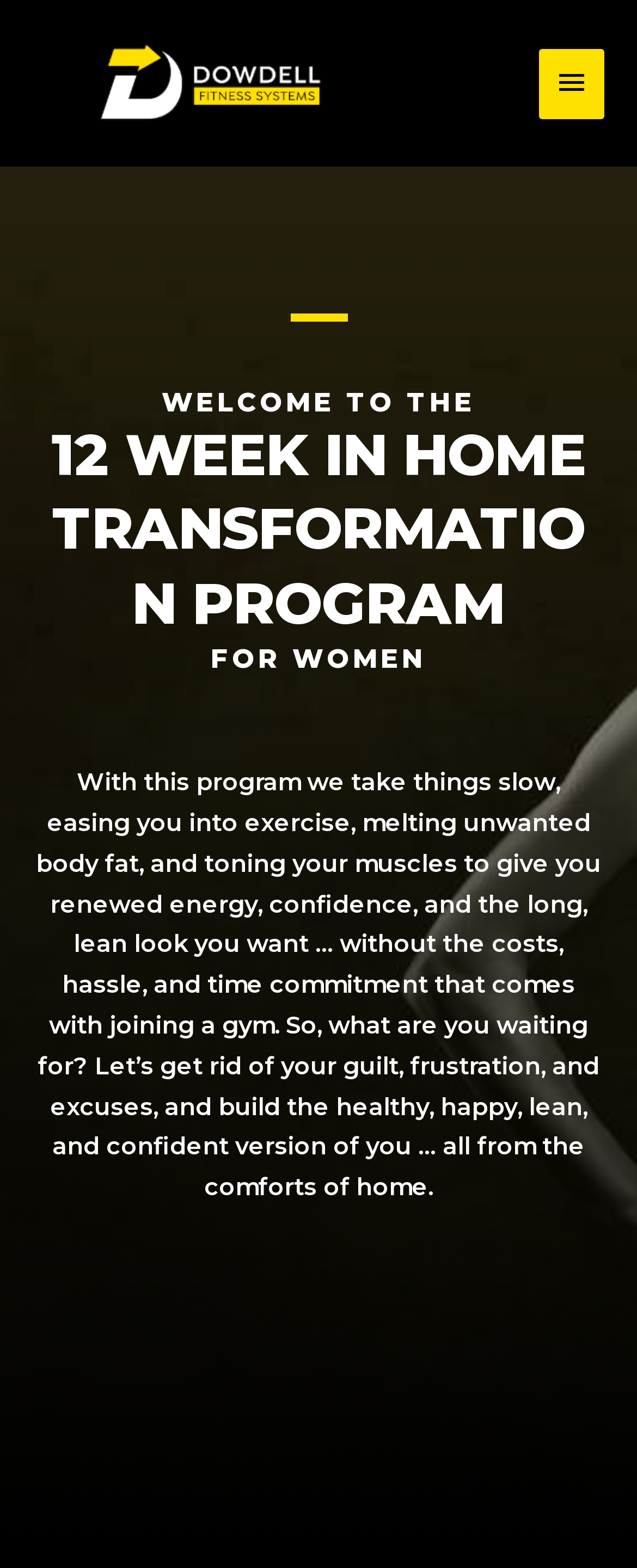Offer a thorough description of the webpage.

The webpage is about a 12-week in-home transformation program for women, specifically designed for beginners. At the top left of the page, there is a logo or image of "JOE DOWDELL" with a link to the same name. Below the logo, there is a main menu button on the top right corner of the page.

The main content of the page is divided into several sections. The first section has a heading that reads "WELCOME TO THE" followed by another heading that says "12 WEEK IN HOME TRANSFORMATION PROGRAM" on the next line. Below these headings, there is a text that says "FOR WOMEN".

The next section has a paragraph of text that describes the program, explaining that it takes things slow, eases into exercise, and helps to melt unwanted body fat and tone muscles. The text also mentions the benefits of the program, including renewed energy, confidence, and a lean look, all without the need to join a gym.

At the bottom of the page, there is a call-to-action link that says "GET STARTED TODAY!" encouraging visitors to take action and join the program.